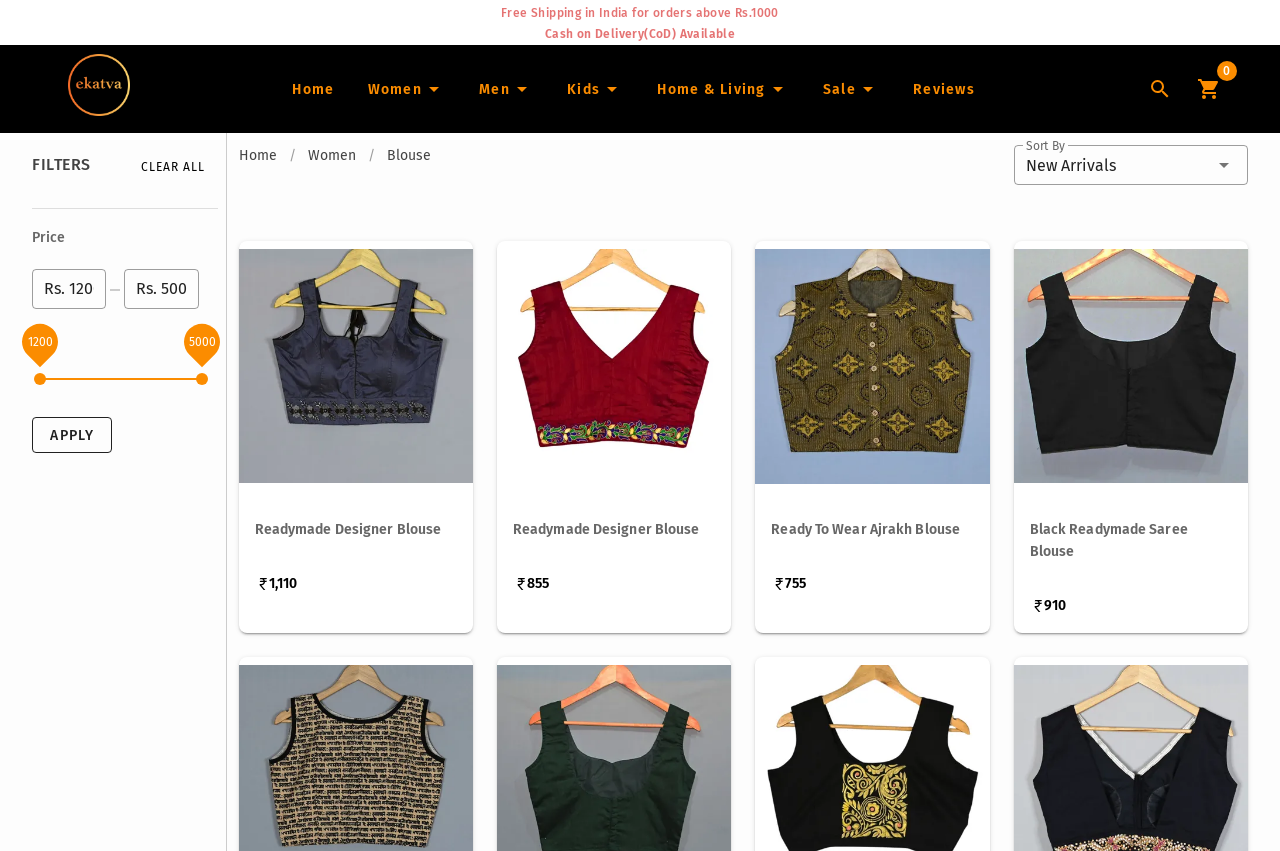Provide a thorough summary of the webpage.

This webpage is an online shopping platform that specializes in readymade blouses. At the top of the page, there are two notifications: "Free Shipping in India for orders above Rs.1000" and "Cash on Delivery(CoD) Available". Below these notifications, there is a navigation menu with links to "Home", "Women", "Men", "Infants", "Home and Living", and "Sale". 

To the left of the navigation menu, there is a logo image of "Ekatva Collections". On the right side of the navigation menu, there are buttons for "Lens Icon" and "Cart Icon" with a badge indicating the number of items in the cart.

Below the navigation menu, there is a filter section with a "FILTERS" label, a "CLEAR ALL" button, and two text boxes to input price ranges. There is also an "APPLY" button to apply the filters.

The main content of the page displays a list of readymade blouses with images, prices, and descriptions. There are four blouses listed, each with a link to its product page. The blouses are arranged in a horizontal row, with the images taking up most of the space. The prices are displayed in rupees, ranging from Rs. 755 to Rs. 1,110.

Above the list of blouses, there is a breadcrumb navigation with links to "Home", "Women", and "Blouse". There is also a "Sort By" dropdown menu with an option to sort by new arrivals.